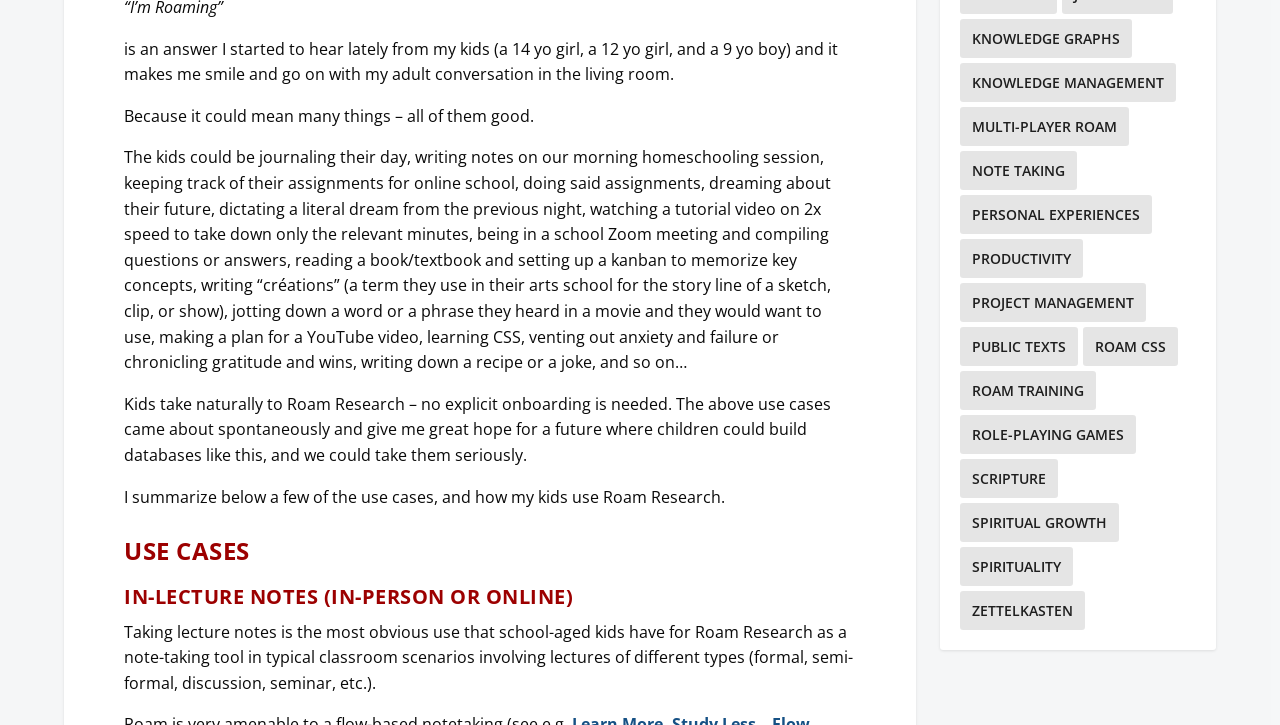Point out the bounding box coordinates of the section to click in order to follow this instruction: "Learn about Spiritual growth".

[0.75, 0.693, 0.874, 0.747]